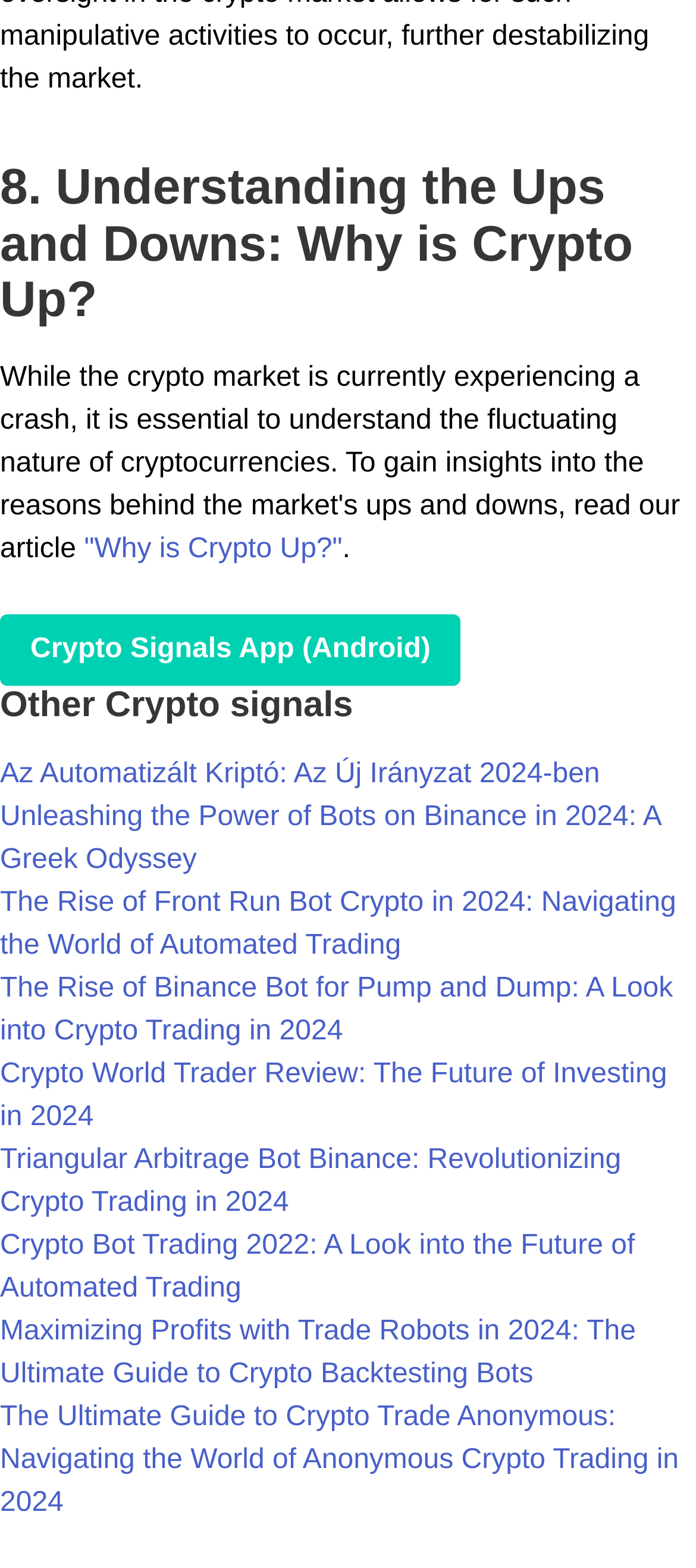Are there any articles about Binance on the webpage?
Provide a detailed and extensive answer to the question.

I found multiple links with texts mentioning 'Binance', such as 'Unleashing the Power of Bots on Binance in 2024: A Greek Odyssey' and 'Triangular Arbitrage Bot Binance: Revolutionizing Crypto Trading in 2024', which suggests that there are articles about Binance on the webpage.